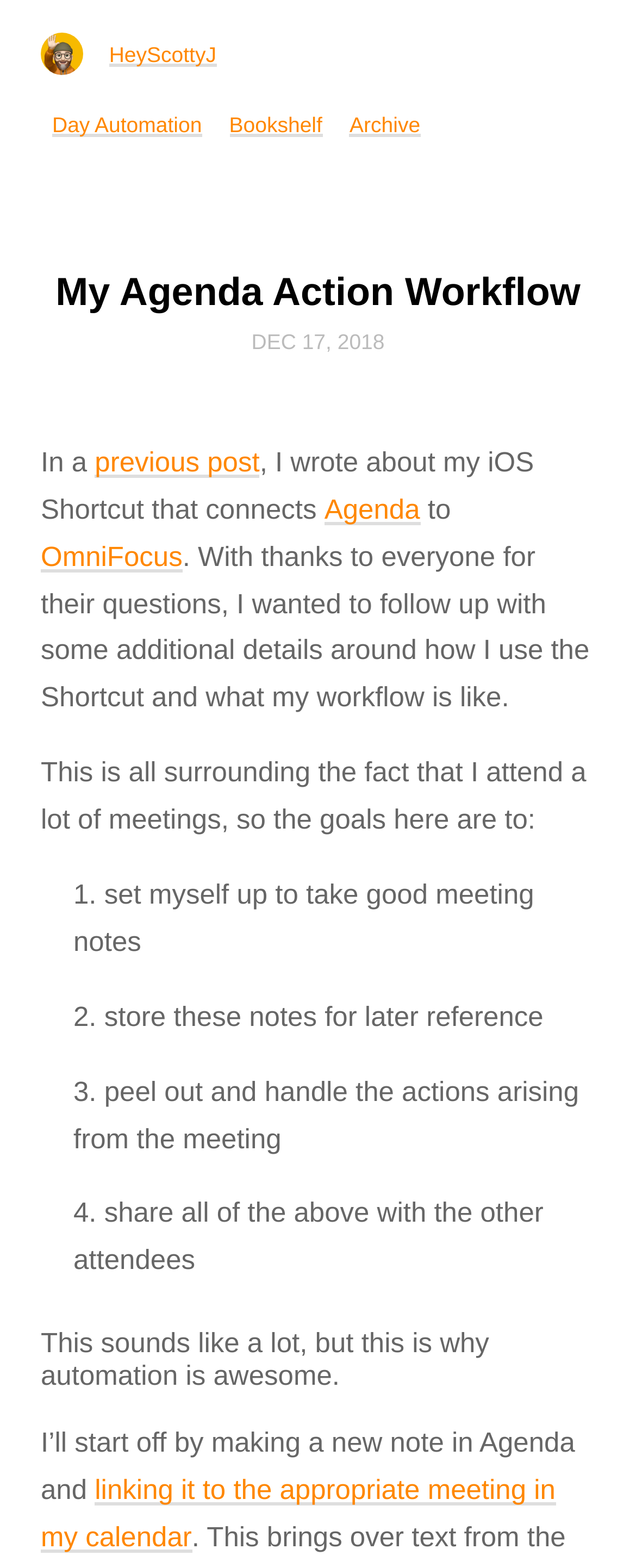What is the purpose of the author's iOS Shortcut?
Refer to the image and provide a concise answer in one word or phrase.

To connect Agenda to OmniFocus